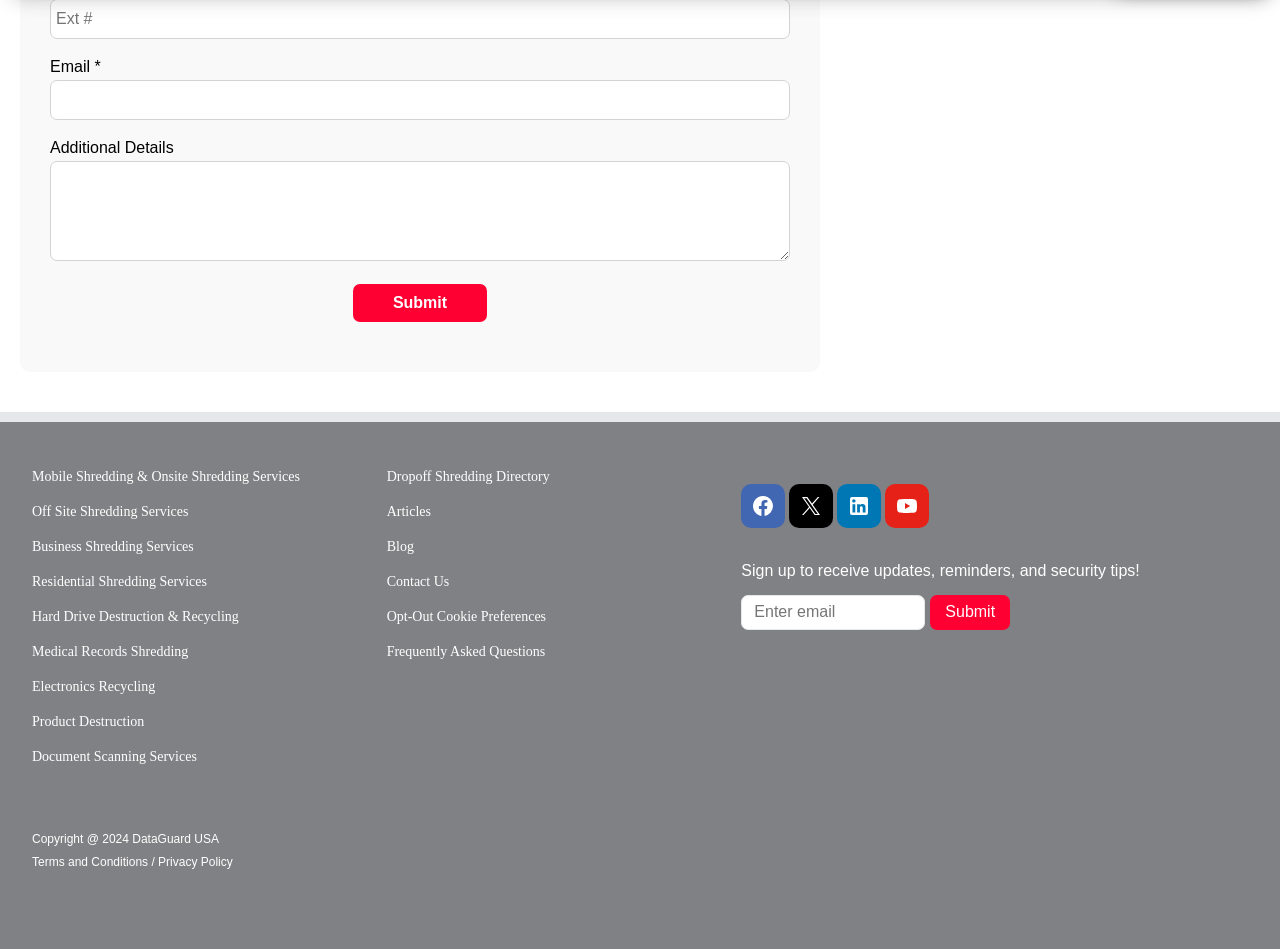What is the social media platform with a bird logo?
Refer to the image and provide a detailed answer to the question.

The image with a bird logo is located next to the 'Twitter' link, suggesting that the social media platform with a bird logo is Twitter.